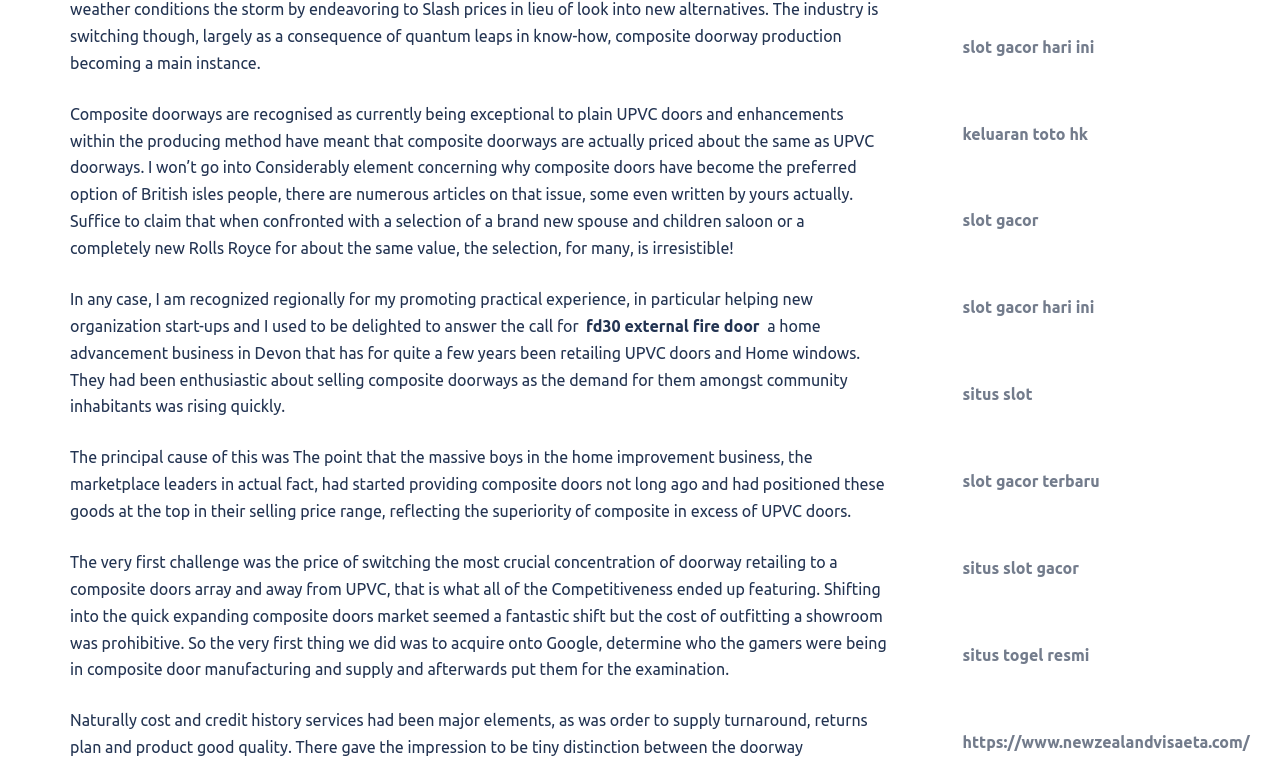Identify the bounding box coordinates for the UI element mentioned here: "keluaran toto hk". Provide the coordinates as four float values between 0 and 1, i.e., [left, top, right, bottom].

[0.752, 0.163, 0.85, 0.187]